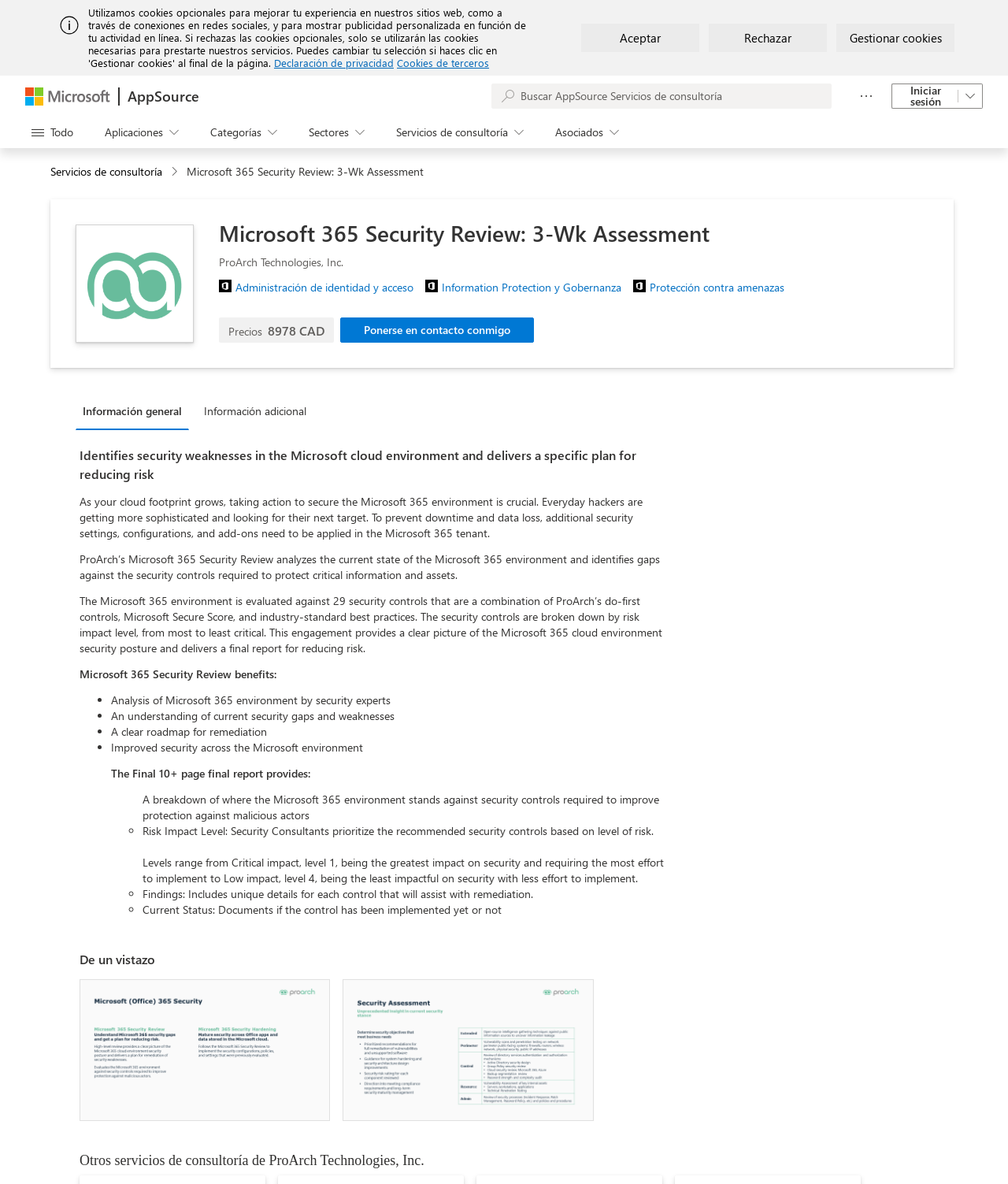Please determine the bounding box coordinates of the element's region to click for the following instruction: "Learn more about Information Protection and Governance".

[0.438, 0.236, 0.628, 0.249]